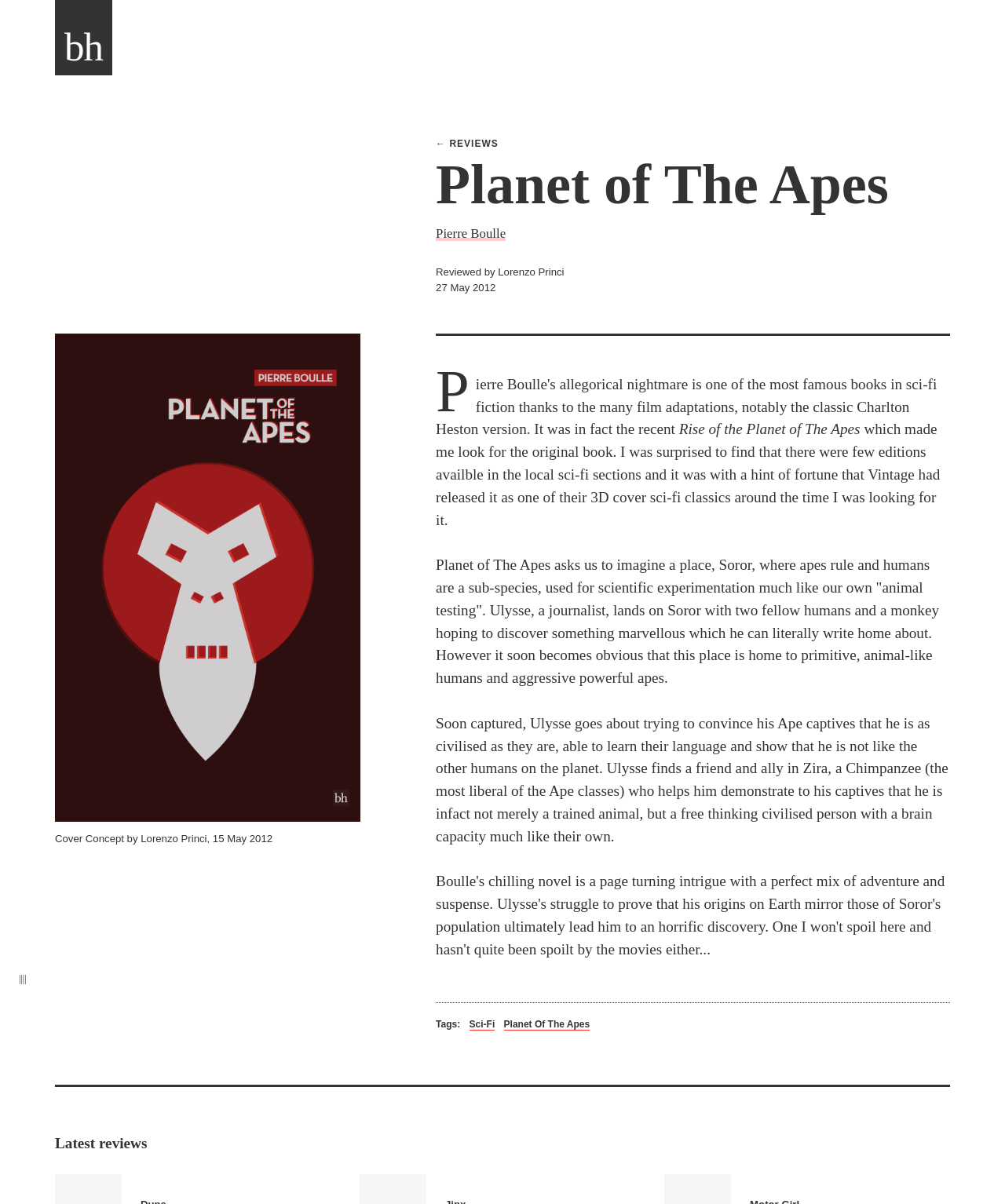Locate the bounding box coordinates of the UI element described by: "← Reviews". The bounding box coordinates should consist of four float numbers between 0 and 1, i.e., [left, top, right, bottom].

[0.434, 0.115, 0.496, 0.124]